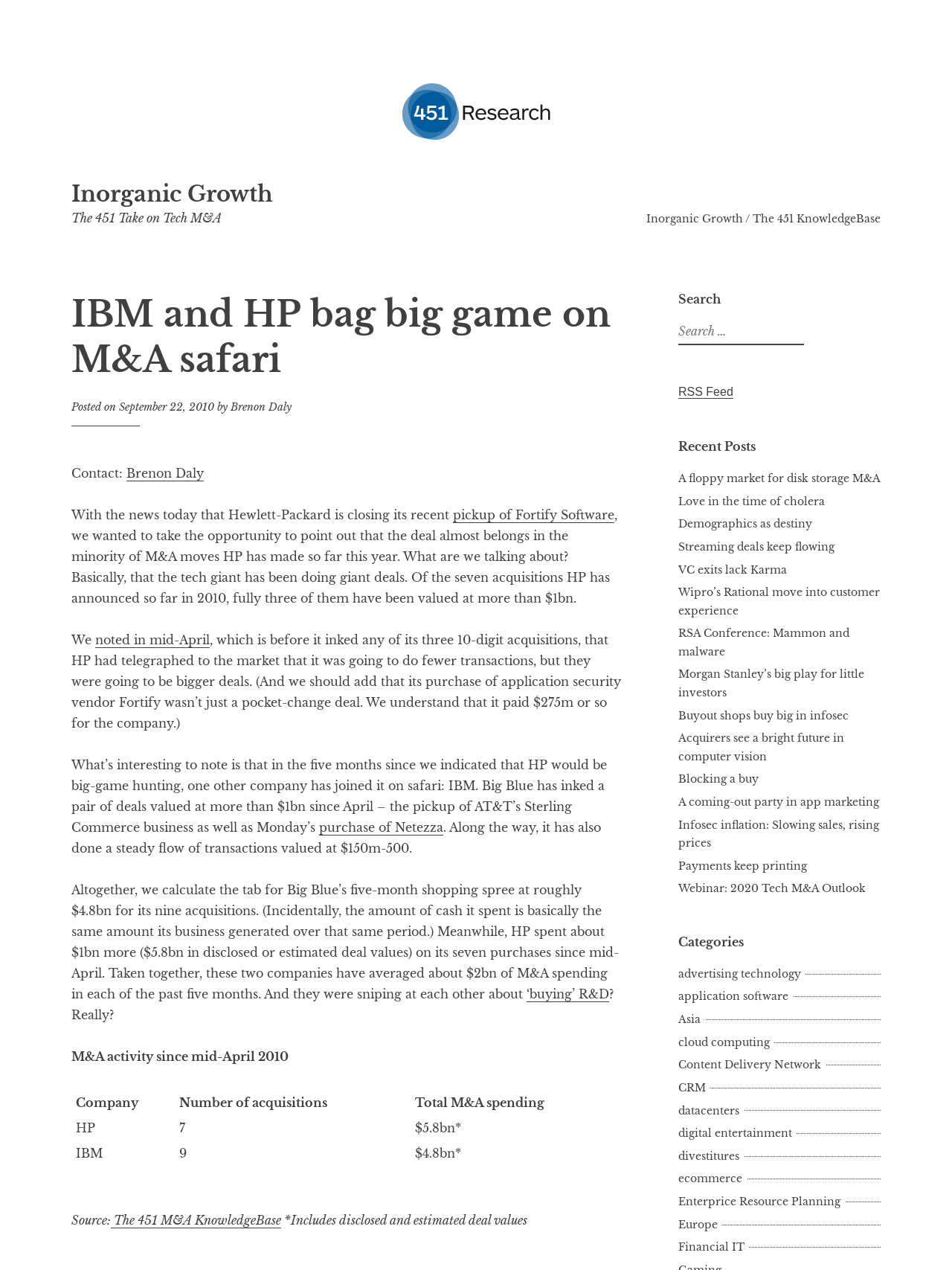What is the total M&A spending of IBM?
Please provide a single word or phrase as your answer based on the image.

$4.8bn